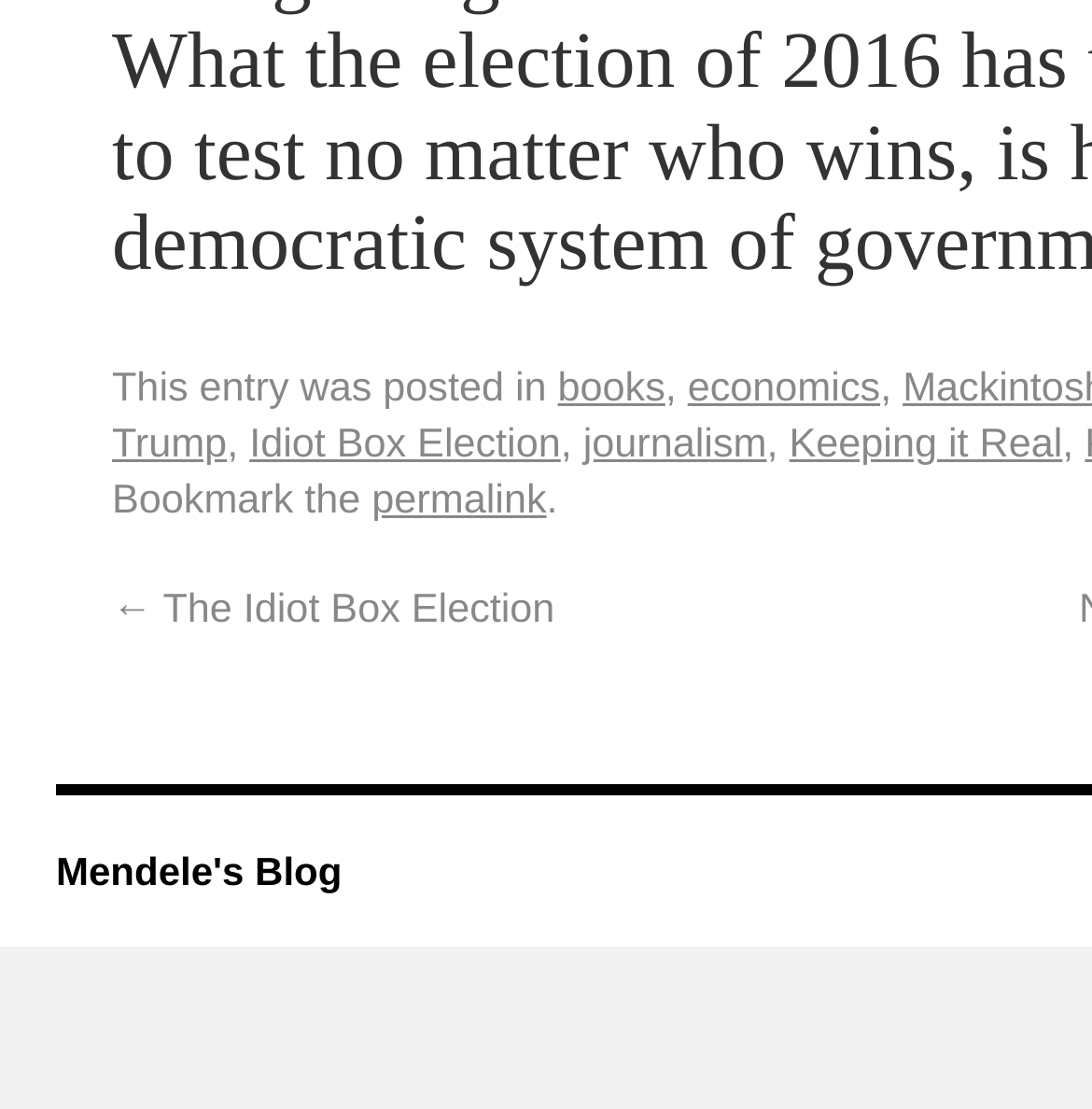Pinpoint the bounding box coordinates of the clickable area needed to execute the instruction: "read the 'economics' related posts". The coordinates should be specified as four float numbers between 0 and 1, i.e., [left, top, right, bottom].

[0.63, 0.331, 0.806, 0.371]